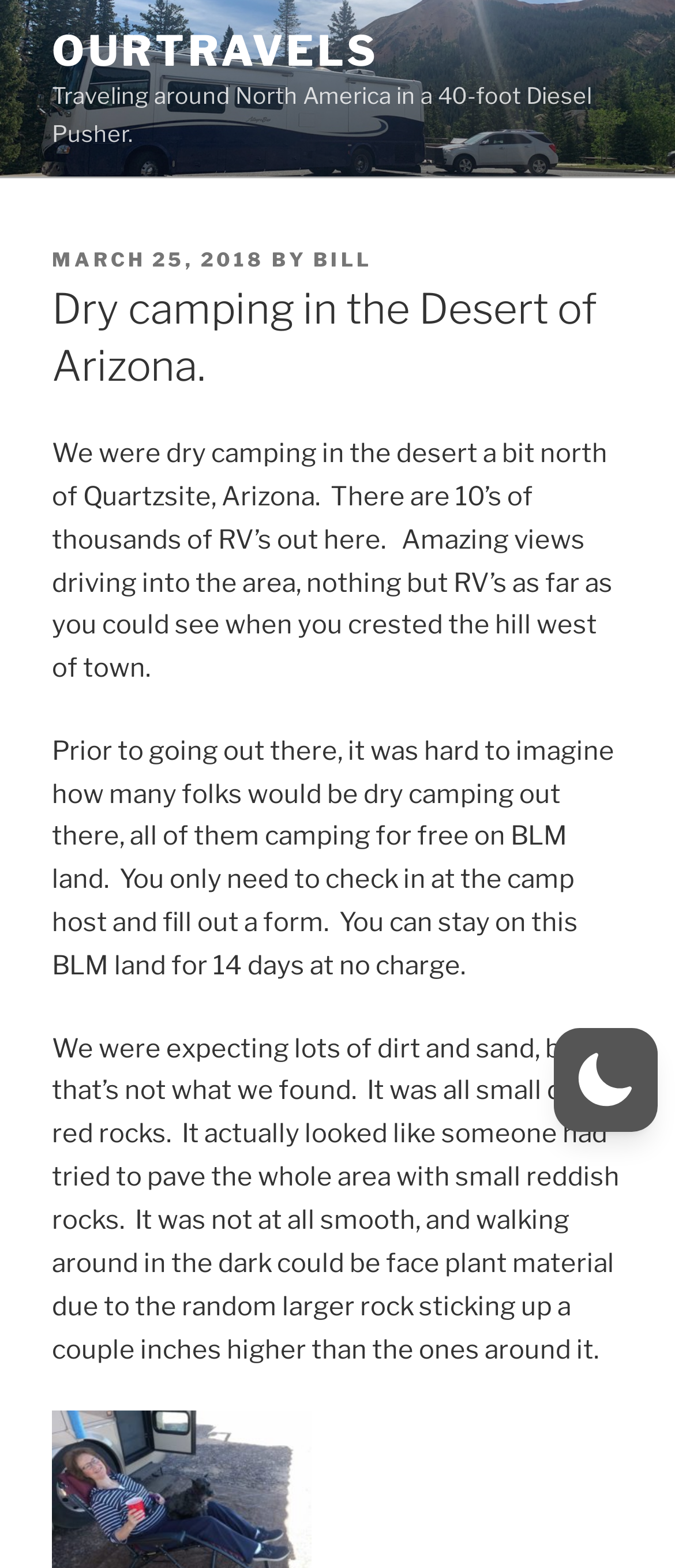Who is the author of the post?
Refer to the image and answer the question using a single word or phrase.

BILL